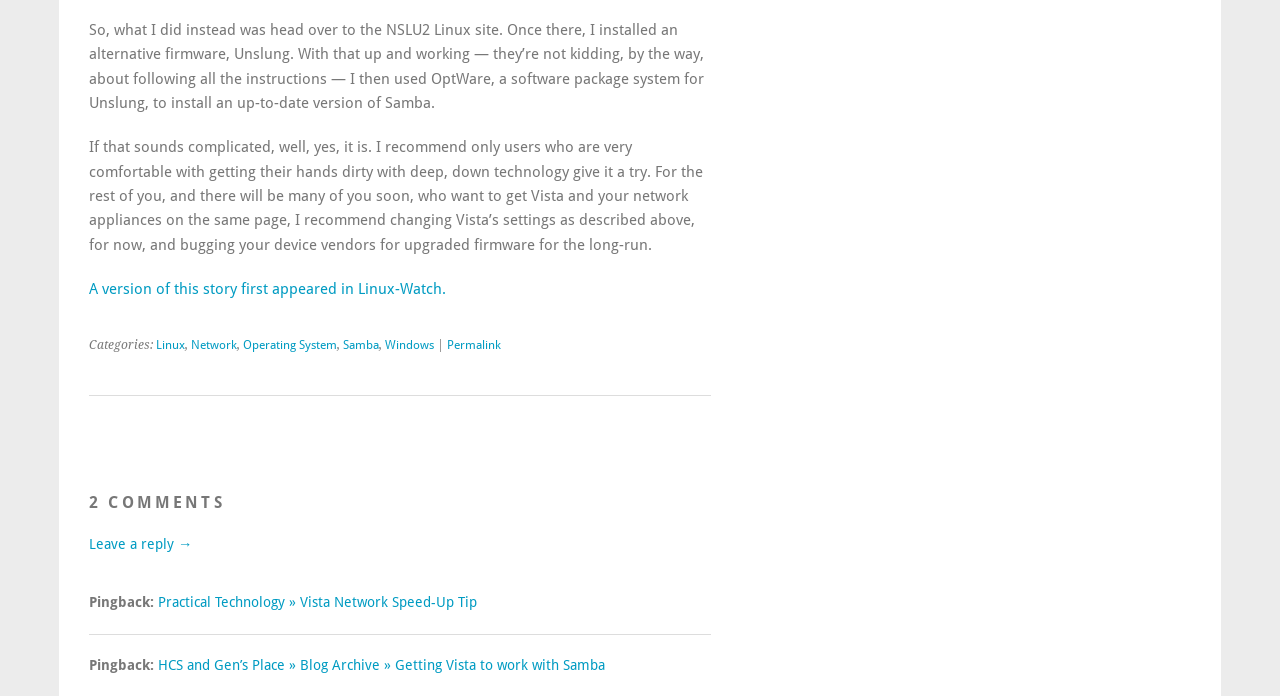Please provide the bounding box coordinates in the format (top-left x, top-left y, bottom-right x, bottom-right y). Remember, all values are floating point numbers between 0 and 1. What is the bounding box coordinate of the region described as: Leave a reply →

[0.07, 0.77, 0.15, 0.793]